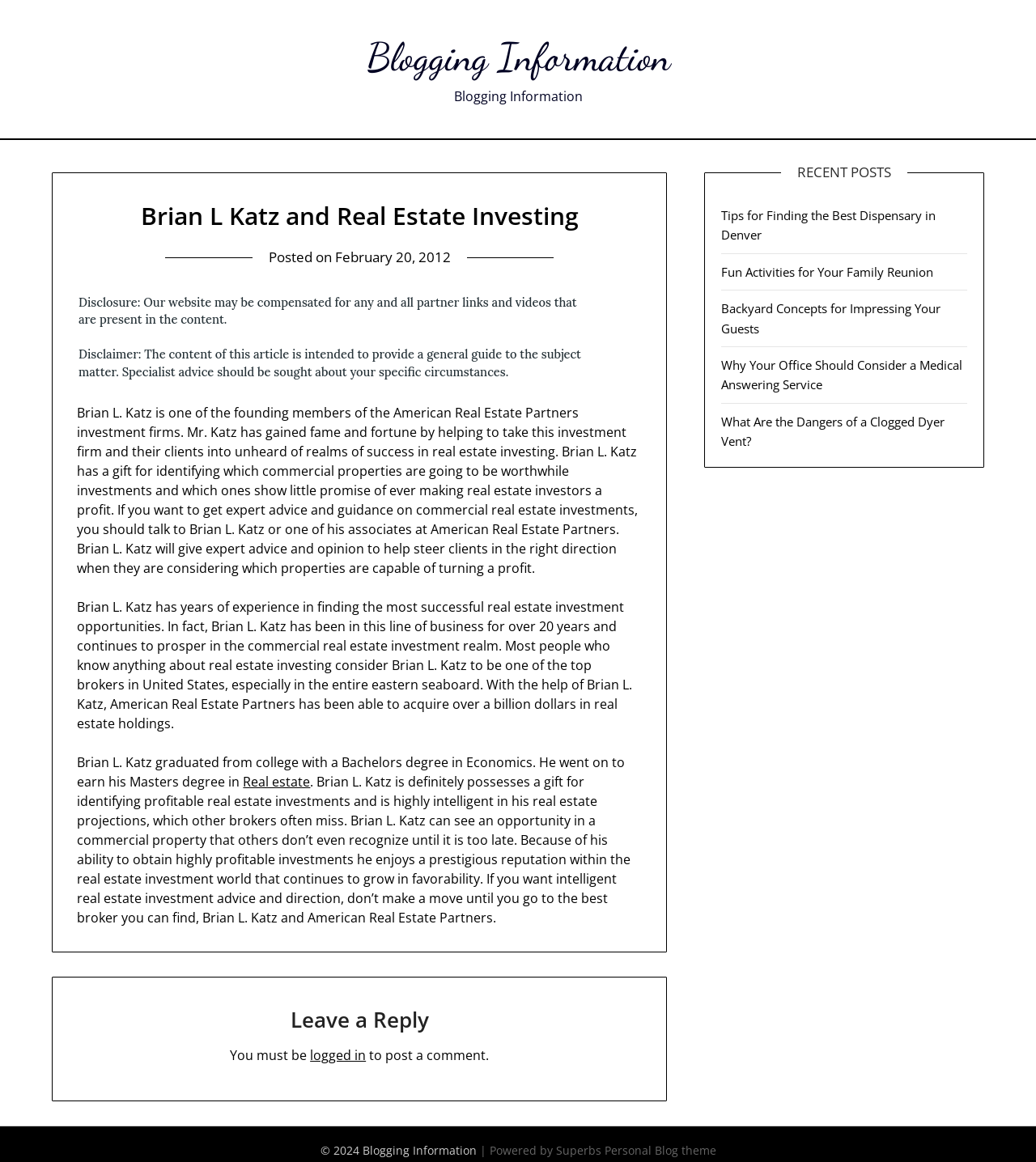Create a detailed narrative describing the layout and content of the webpage.

The webpage is about Brian L. Katz, a renowned figure in the real estate investment industry. At the top, there is a link to "Blogging Information" and a main section that takes up most of the page. 

In the main section, there is a header with the title "Brian L Katz and Real Estate Investing" followed by a posted date "February 20, 2012". Below the title, there is an image. 

The main content of the page is a lengthy article about Brian L. Katz, describing his background, expertise, and achievements in the real estate investment industry. The article is divided into several paragraphs, with the first paragraph introducing Brian L. Katz as a founding member of American Real Estate Partners investment firms. The subsequent paragraphs provide more details about his experience, skills, and reputation in the industry.

Below the article, there is a section with a heading "Leave a Reply" and a message indicating that users must be logged in to post a comment.

On the right side of the page, there is a complementary section with a heading "RECENT POSTS" and a list of five links to other articles, including "Tips for Finding the Best Dispensary in Denver", "Fun Activities for Your Family Reunion", and others.

At the bottom of the page, there is a footer section with a copyright notice "© 2024 Blogging Information" and a message indicating that the site is powered by Superbs, with a link to a "Personal Blog theme".